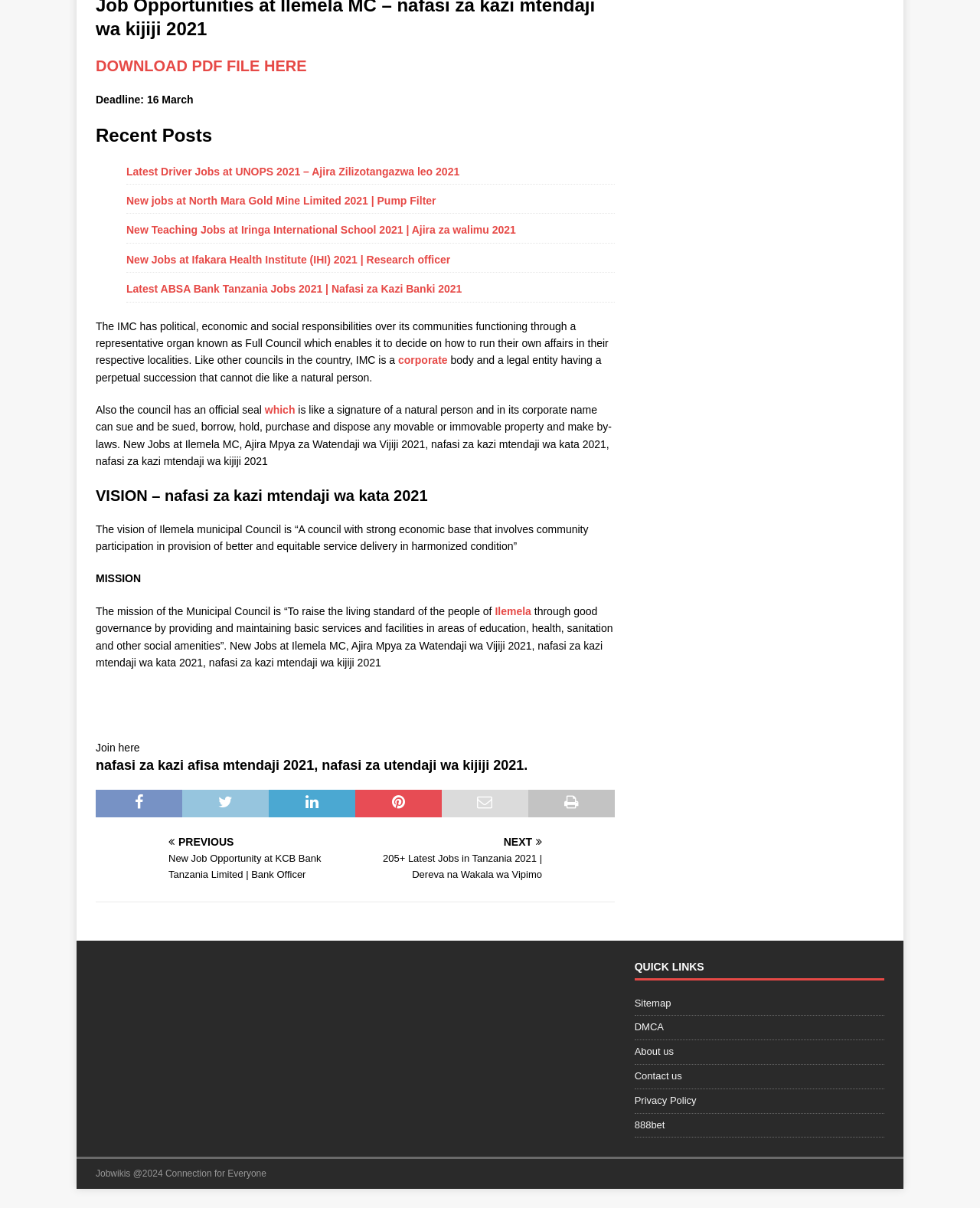Provide the bounding box coordinates of the HTML element described by the text: "Log in".

None